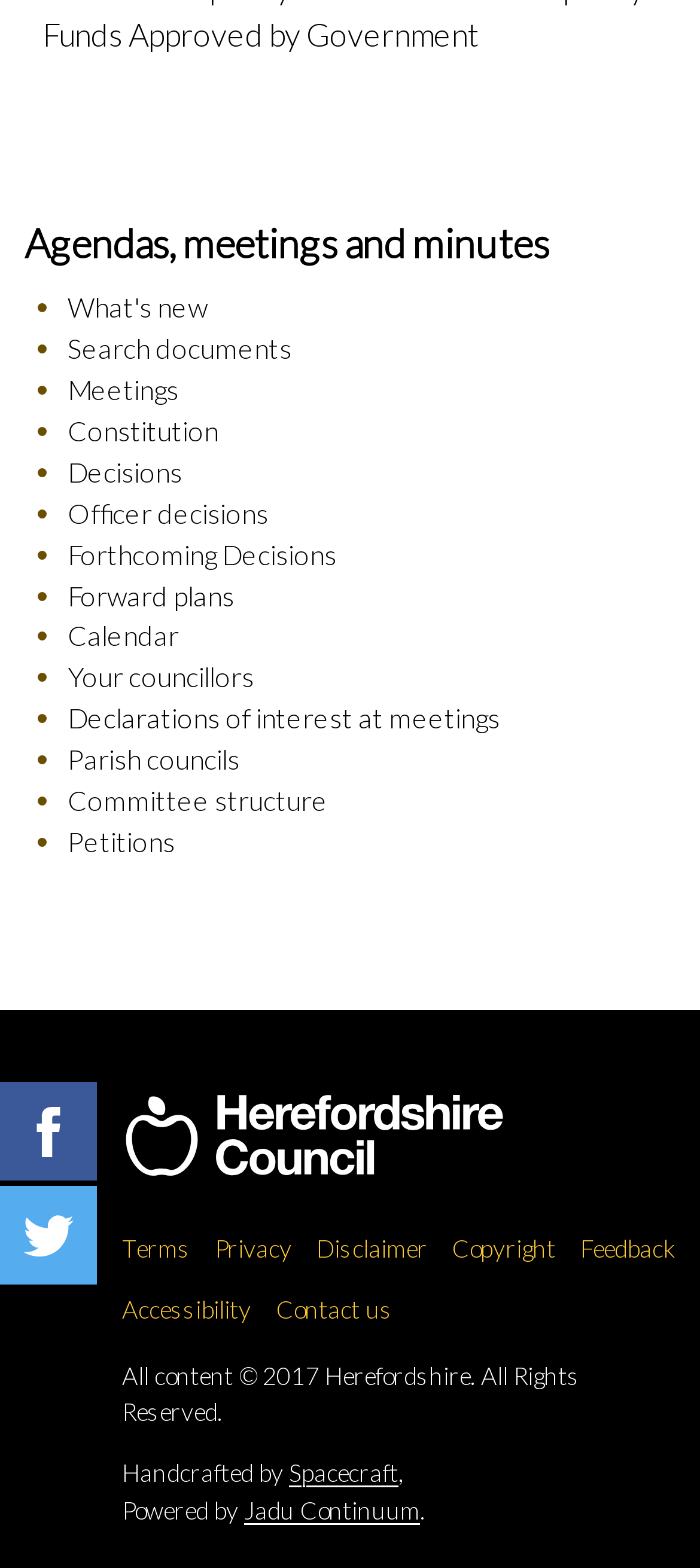What is the name of the council? Using the information from the screenshot, answer with a single word or phrase.

Herefordshire